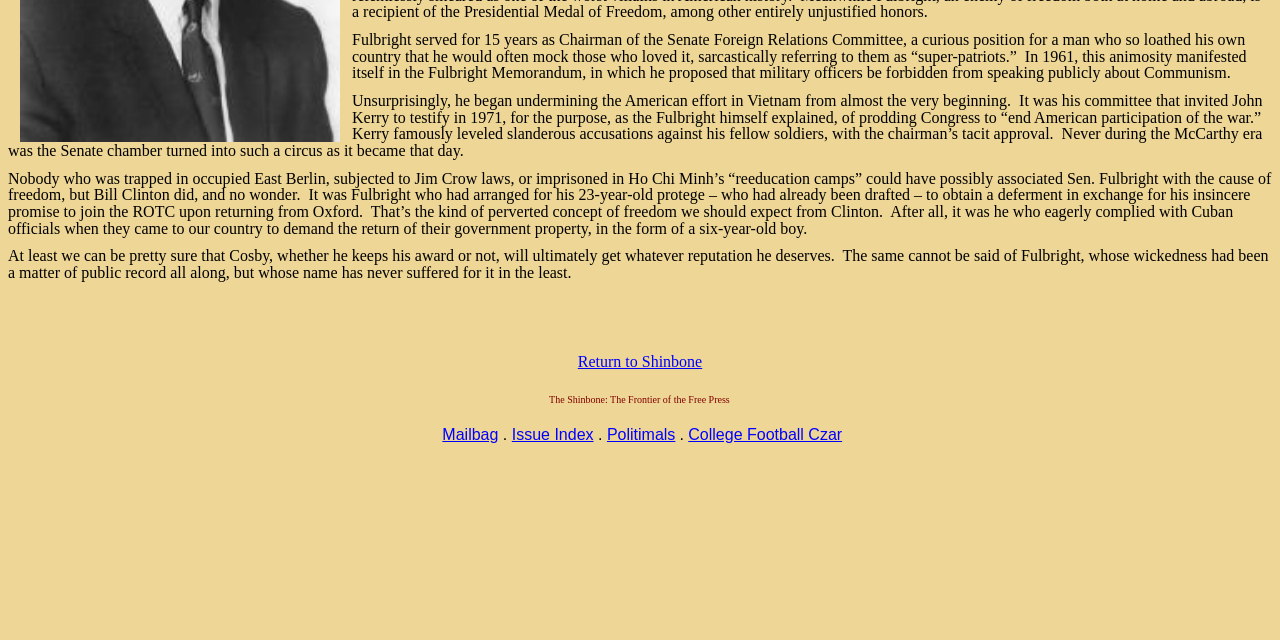Please predict the bounding box coordinates (top-left x, top-left y, bottom-right x, bottom-right y) for the UI element in the screenshot that fits the description: Politimals

[0.474, 0.666, 0.528, 0.692]